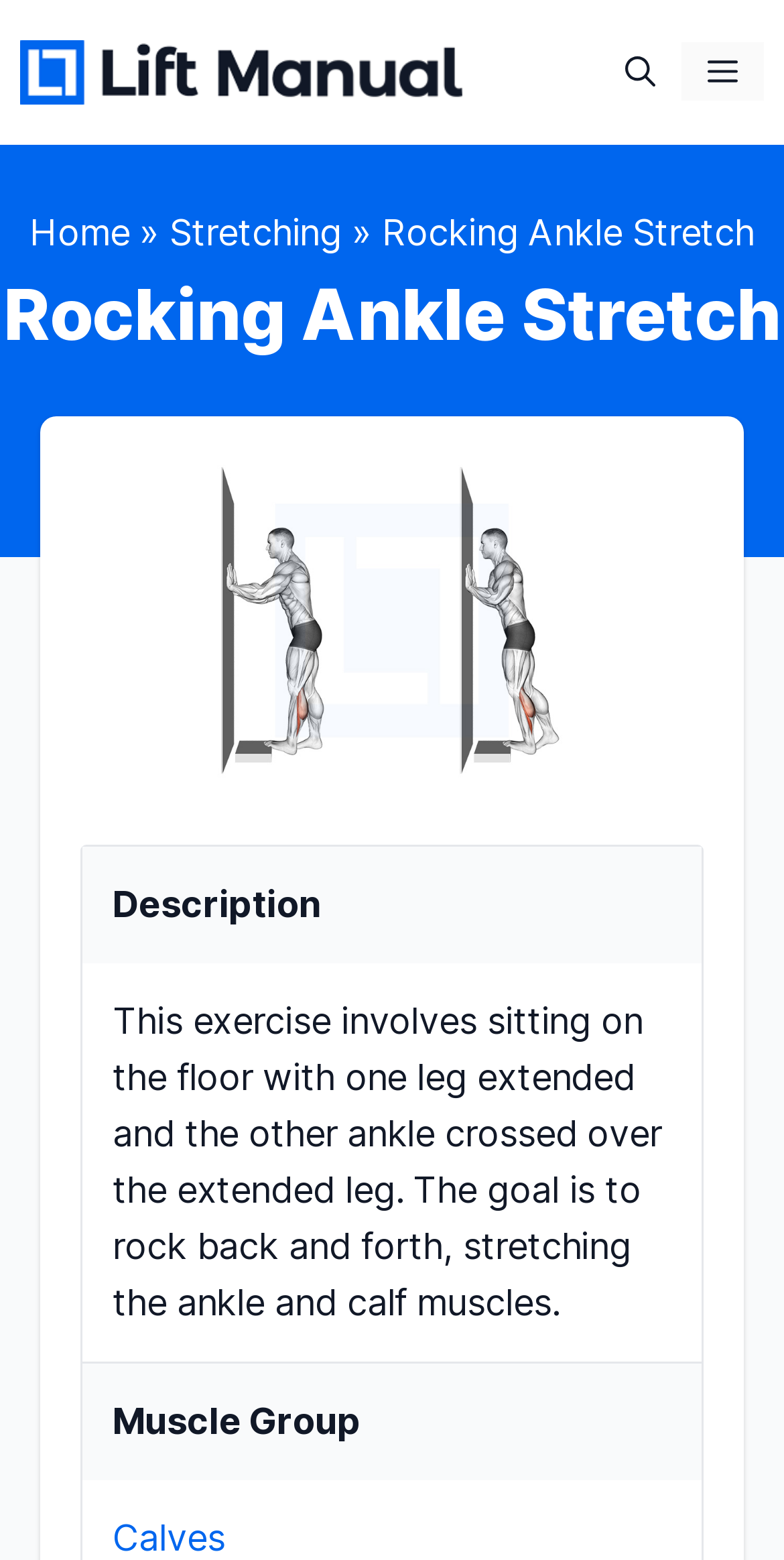Using the element description alt="Lift Manual", predict the bounding box coordinates for the UI element. Provide the coordinates in (top-left x, top-left y, bottom-right x, bottom-right y) format with values ranging from 0 to 1.

[0.026, 0.031, 0.59, 0.058]